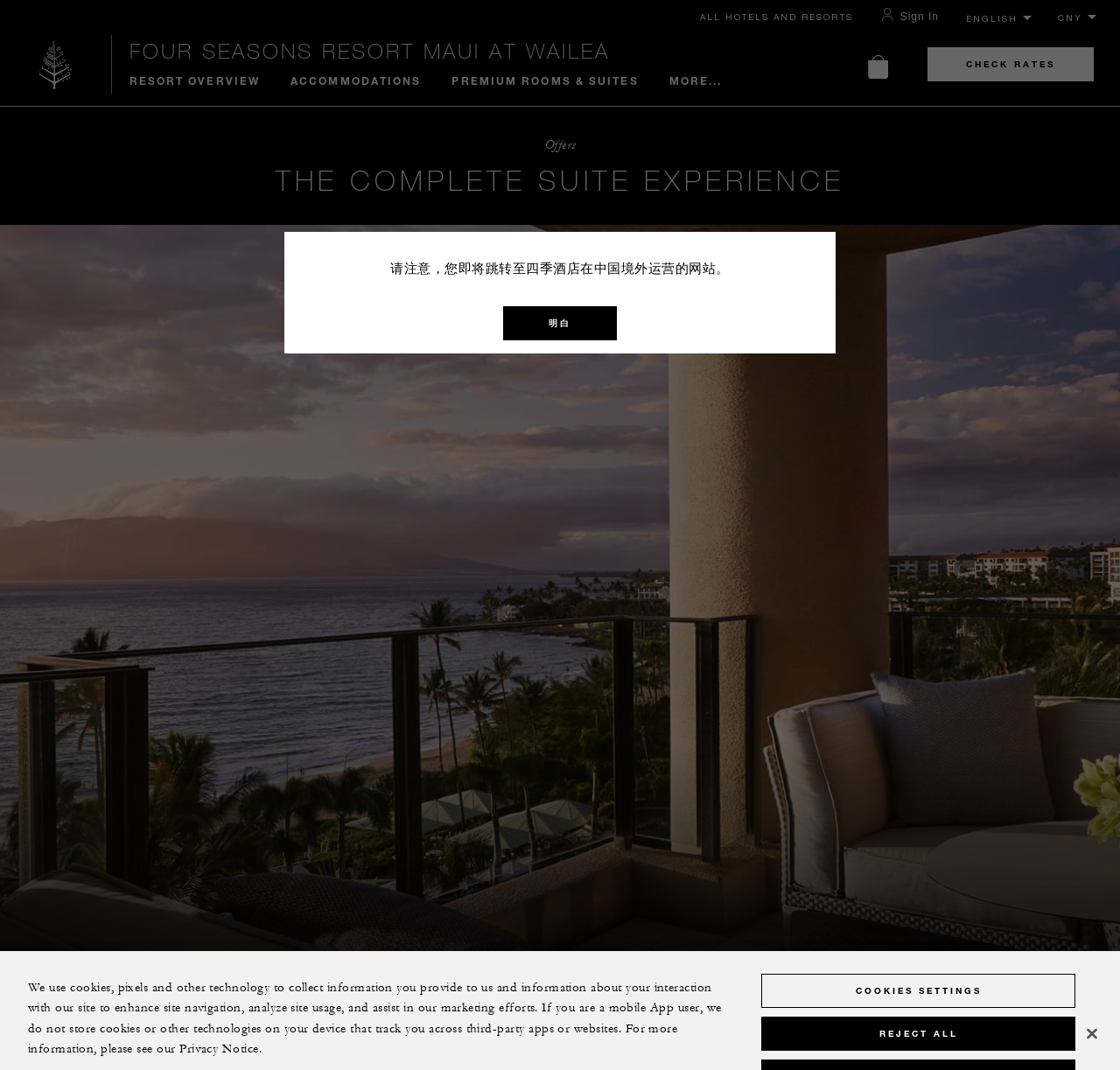Can you find the bounding box coordinates for the element to click on to achieve the instruction: "Select language"?

[0.862, 0.012, 0.924, 0.022]